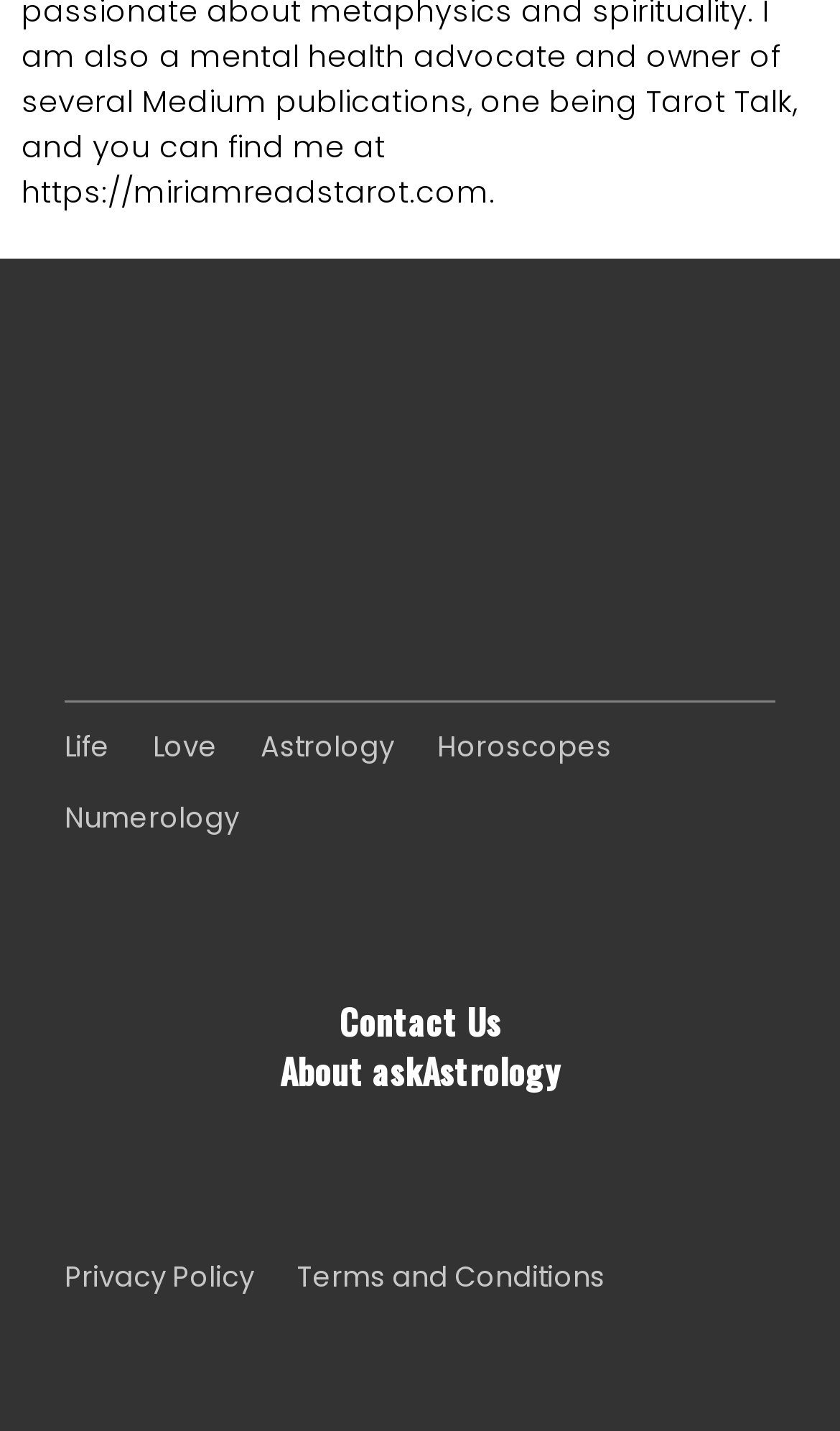Using the provided element description: "Love", identify the bounding box coordinates. The coordinates should be four floats between 0 and 1 in the order [left, top, right, bottom].

[0.182, 0.509, 0.259, 0.534]